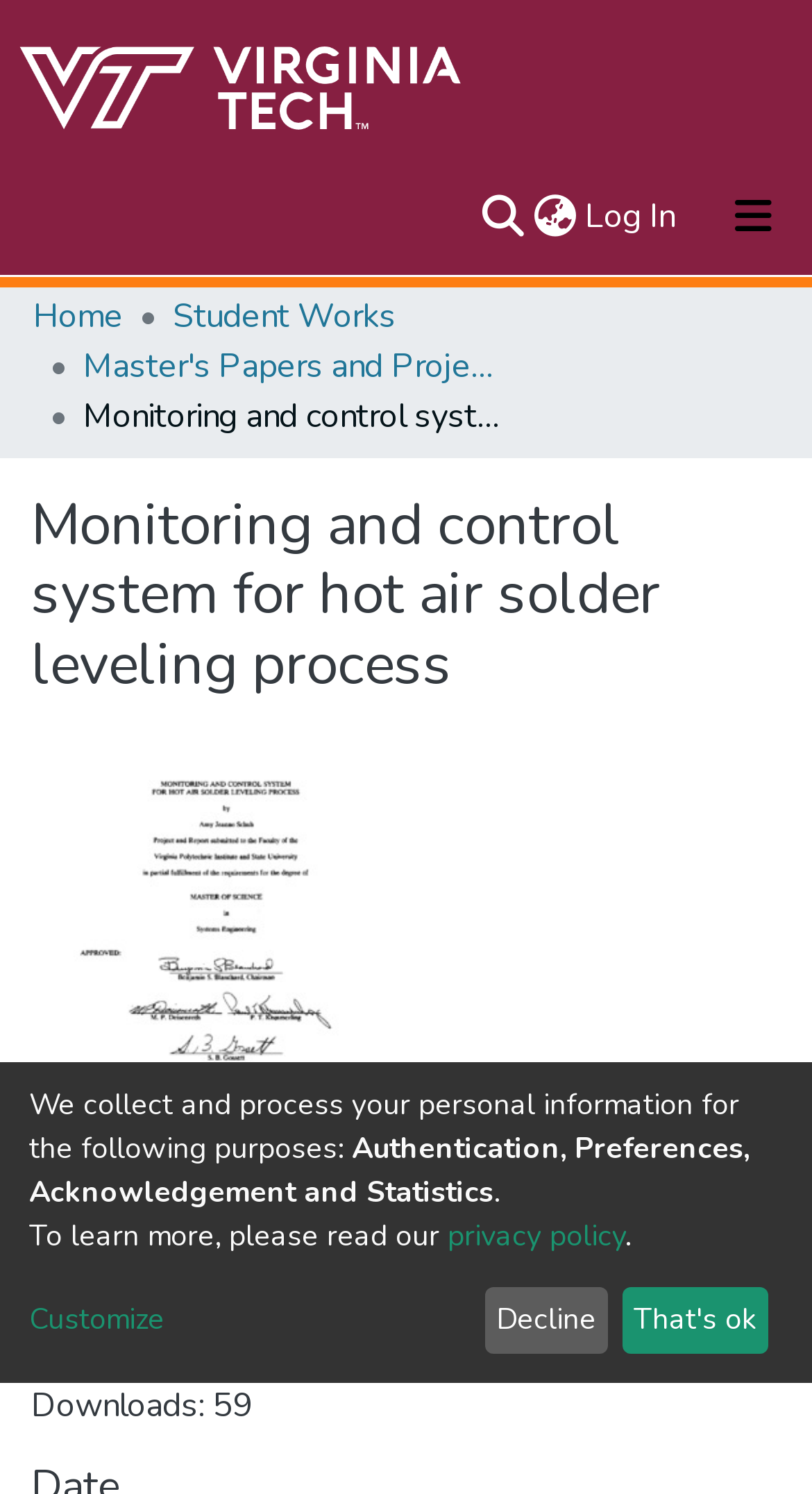Provide your answer in a single word or phrase: 
How many buttons are in the user profile bar?

3